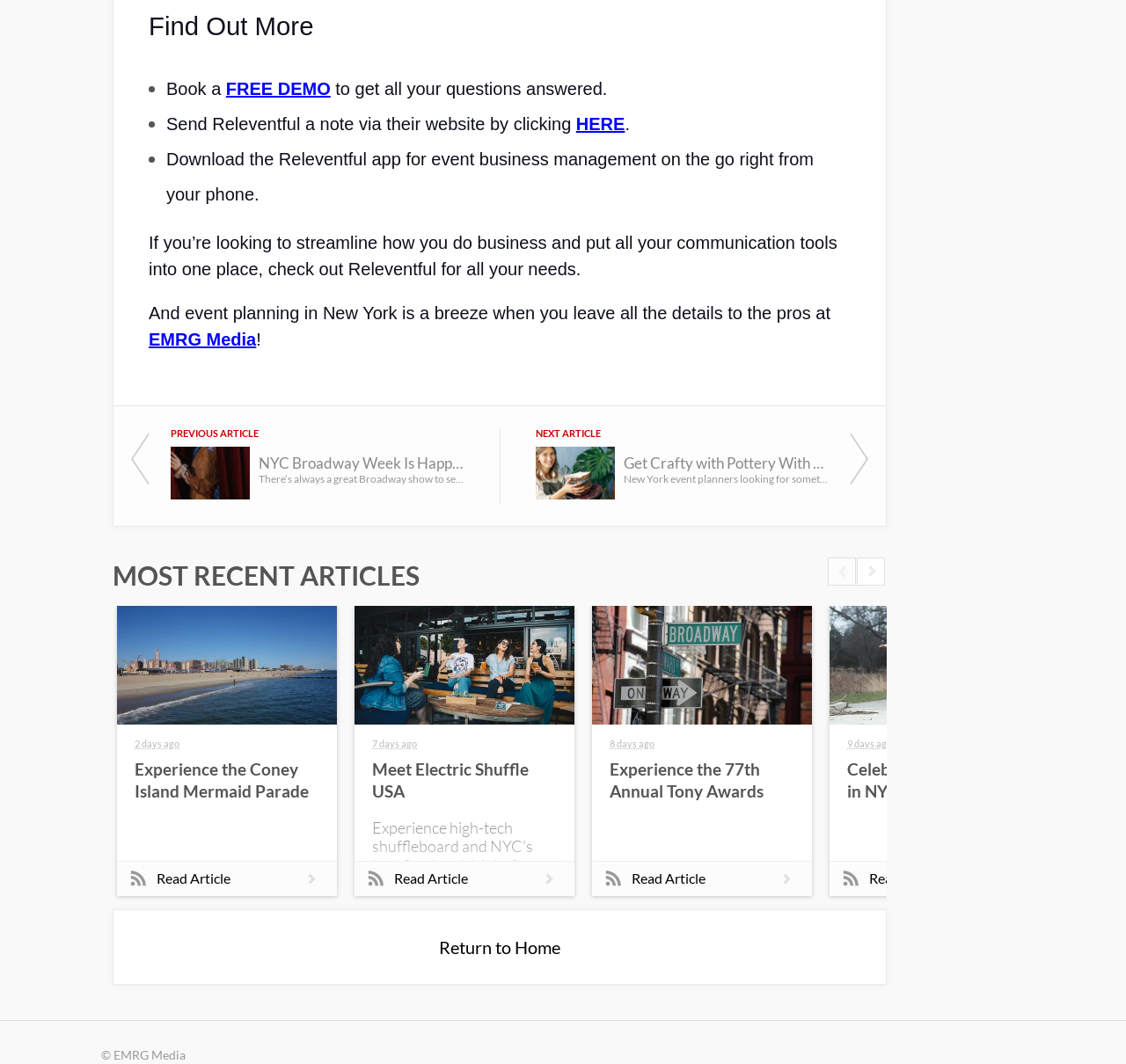What is the name of the event planning company mentioned in the text?
Using the image as a reference, deliver a detailed and thorough answer to the question.

I found the name of the event planning company by looking at the text 'And event planning in New York is a breeze when you leave all the details to the pros at' which is followed by the link 'EMRG Media'.